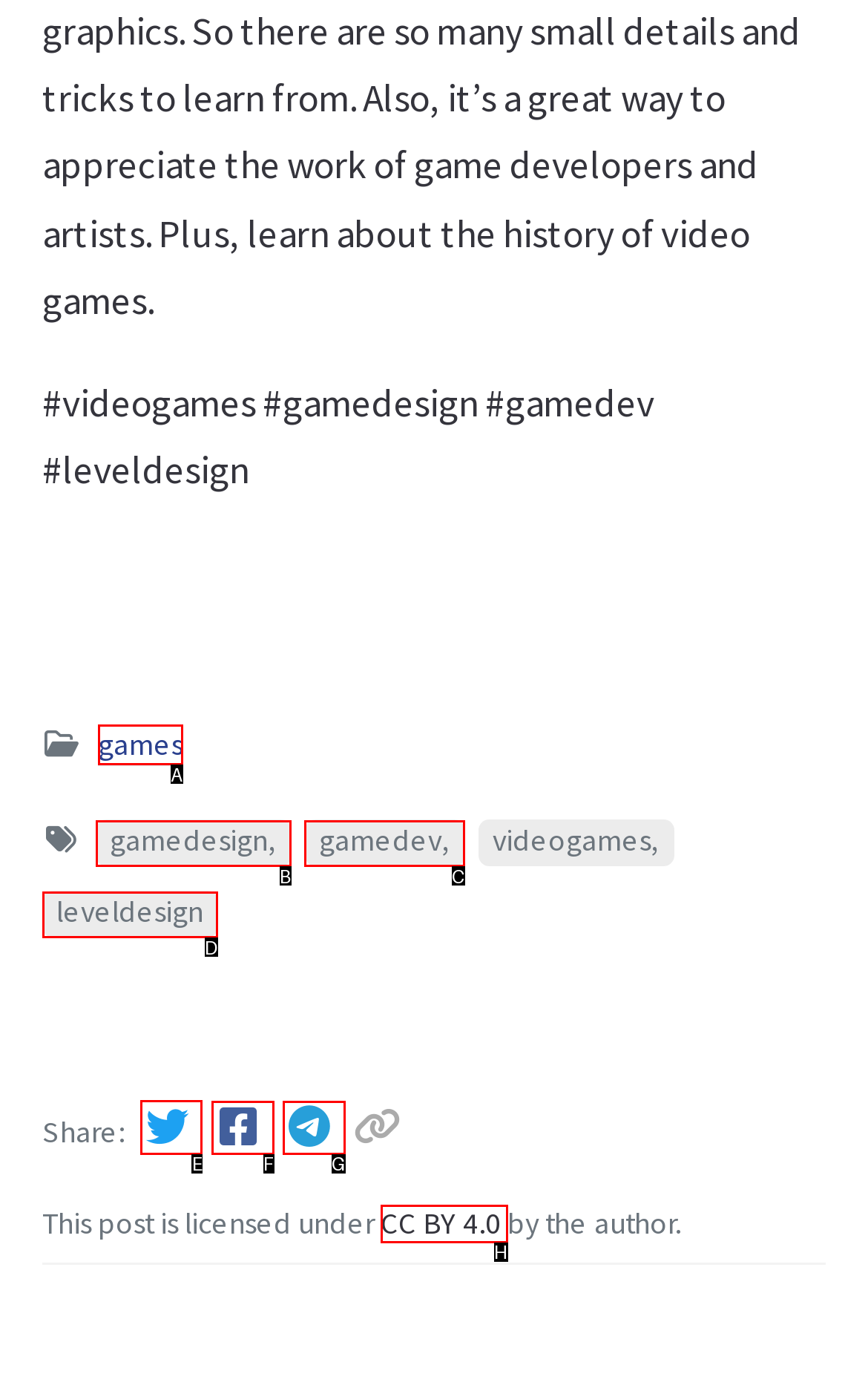Given the task: Share on Twitter, indicate which boxed UI element should be clicked. Provide your answer using the letter associated with the correct choice.

E